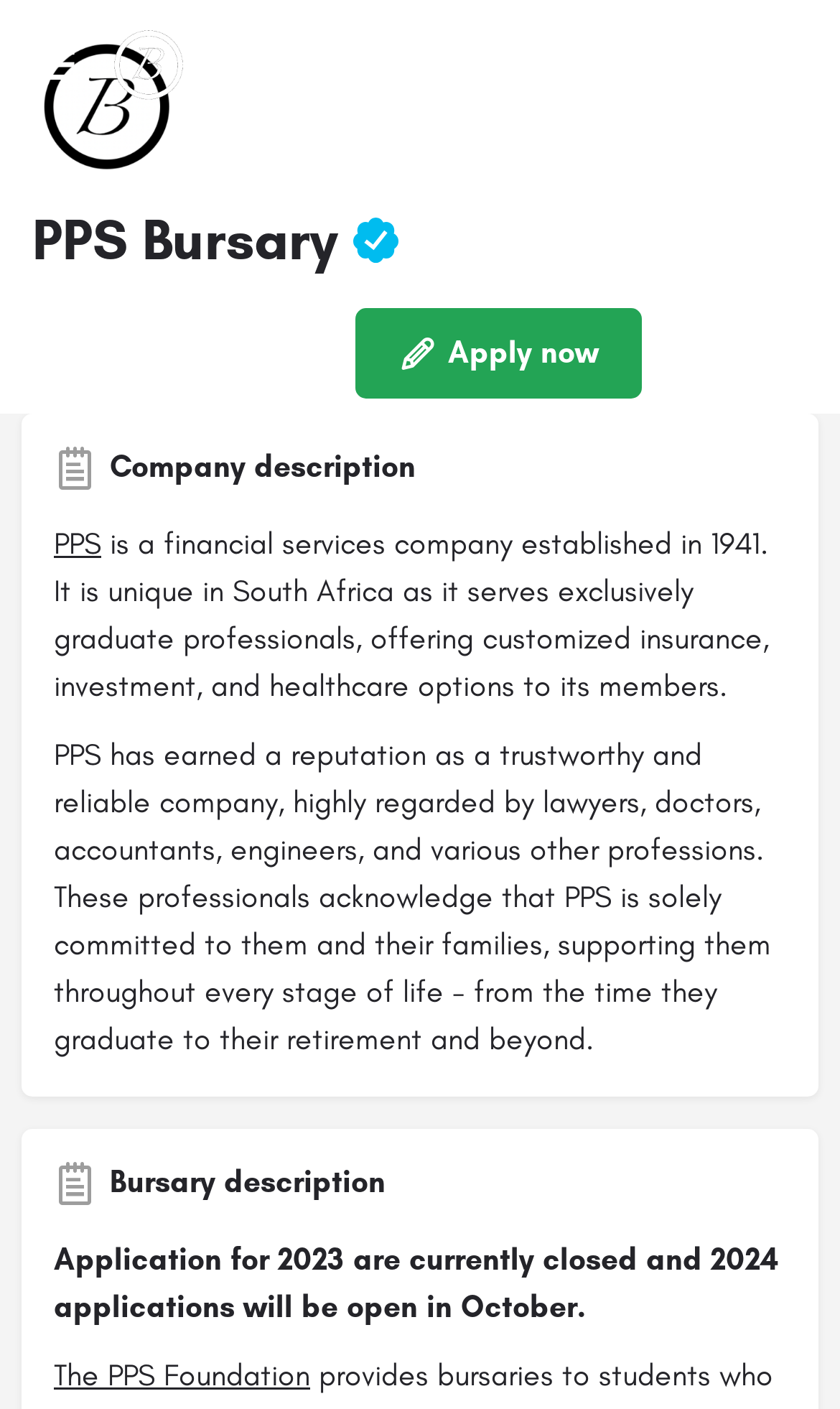Please locate the bounding box coordinates of the element that should be clicked to complete the given instruction: "Apply now".

[0.423, 0.218, 0.764, 0.282]